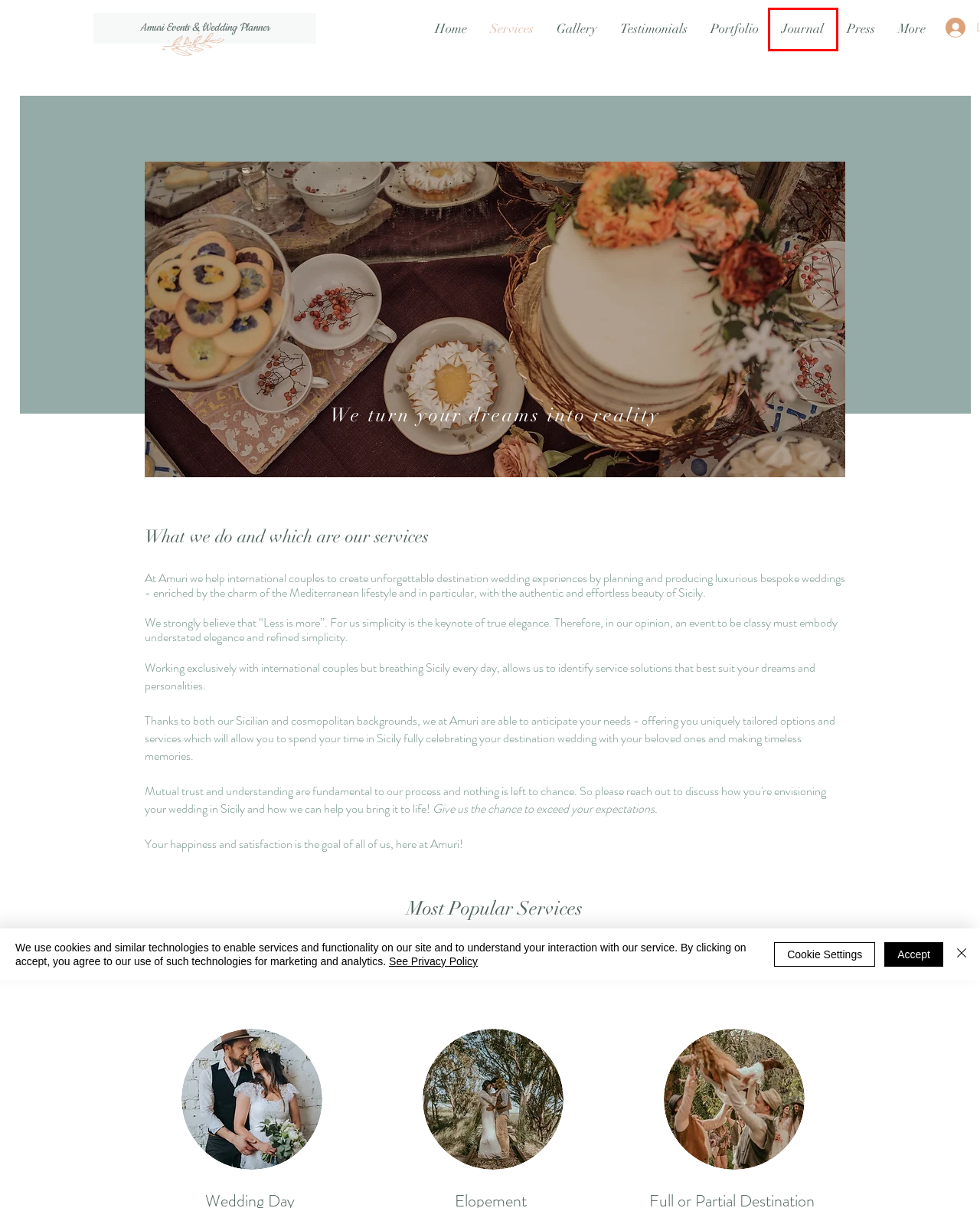You have a screenshot of a webpage where a red bounding box highlights a specific UI element. Identify the description that best matches the resulting webpage after the highlighted element is clicked. The choices are:
A. Gallery | Amuri luxury Events & Destination Weddings in Sicily
B. Wedding Retreat | More than just a spa I Amuri's services
C. Elope in Sicily | Book your tailored wedding services with Amuri
D. Portfolio | Amuri Destination Event & Wedding Planner in Sicily
E. Press & Blogs featuring | Amuri Events & Wedding Planner
F. Journal | Amuri Destination Event & Wedding Planner in Sicily
G. Amuri - Your Destination Wedding Planner in Sicily
H. Testimonials & Reviews I Amuri Events & Wedding Planner

F